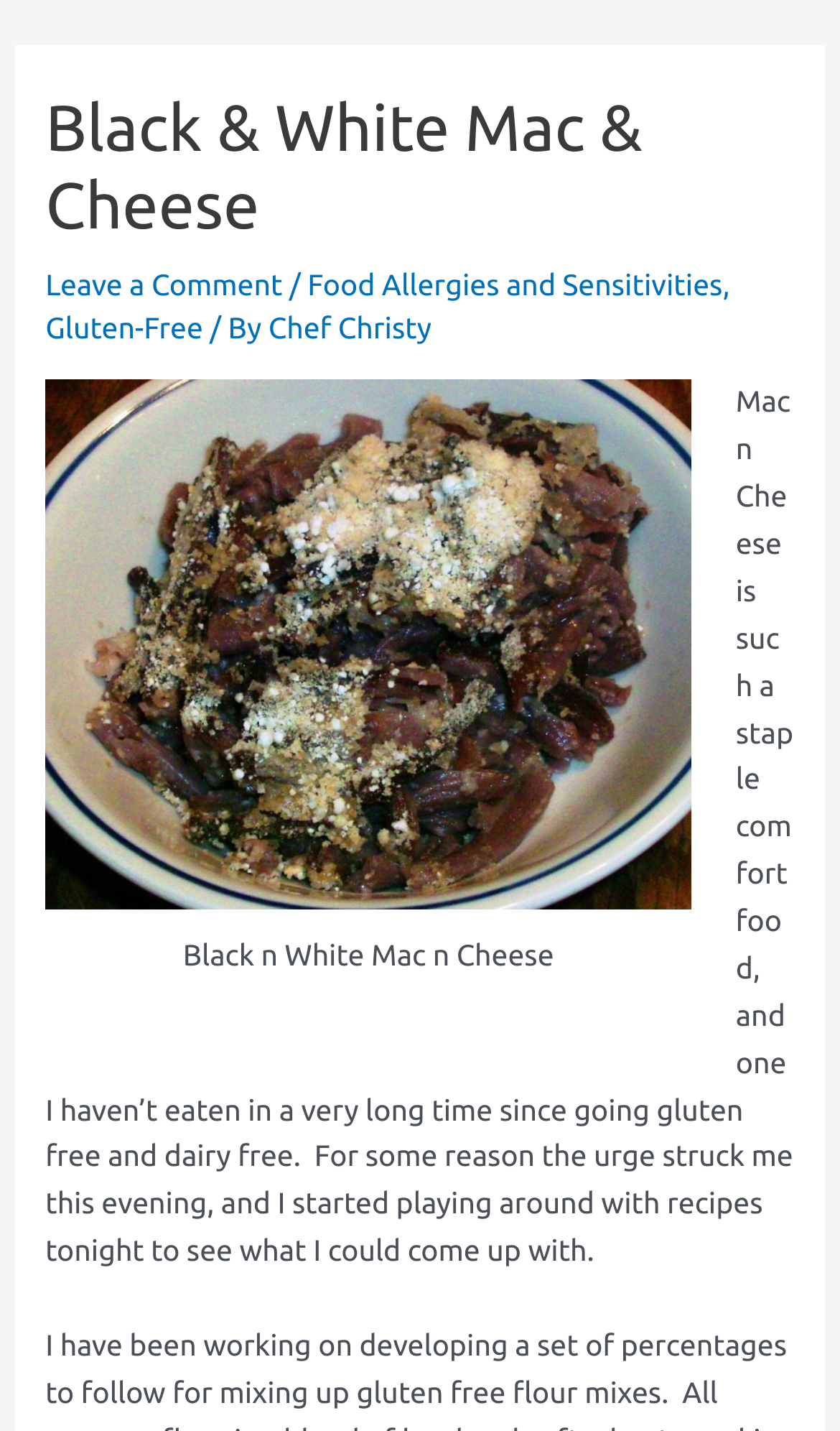What is the color scheme of the webpage? From the image, respond with a single word or brief phrase.

Black and White